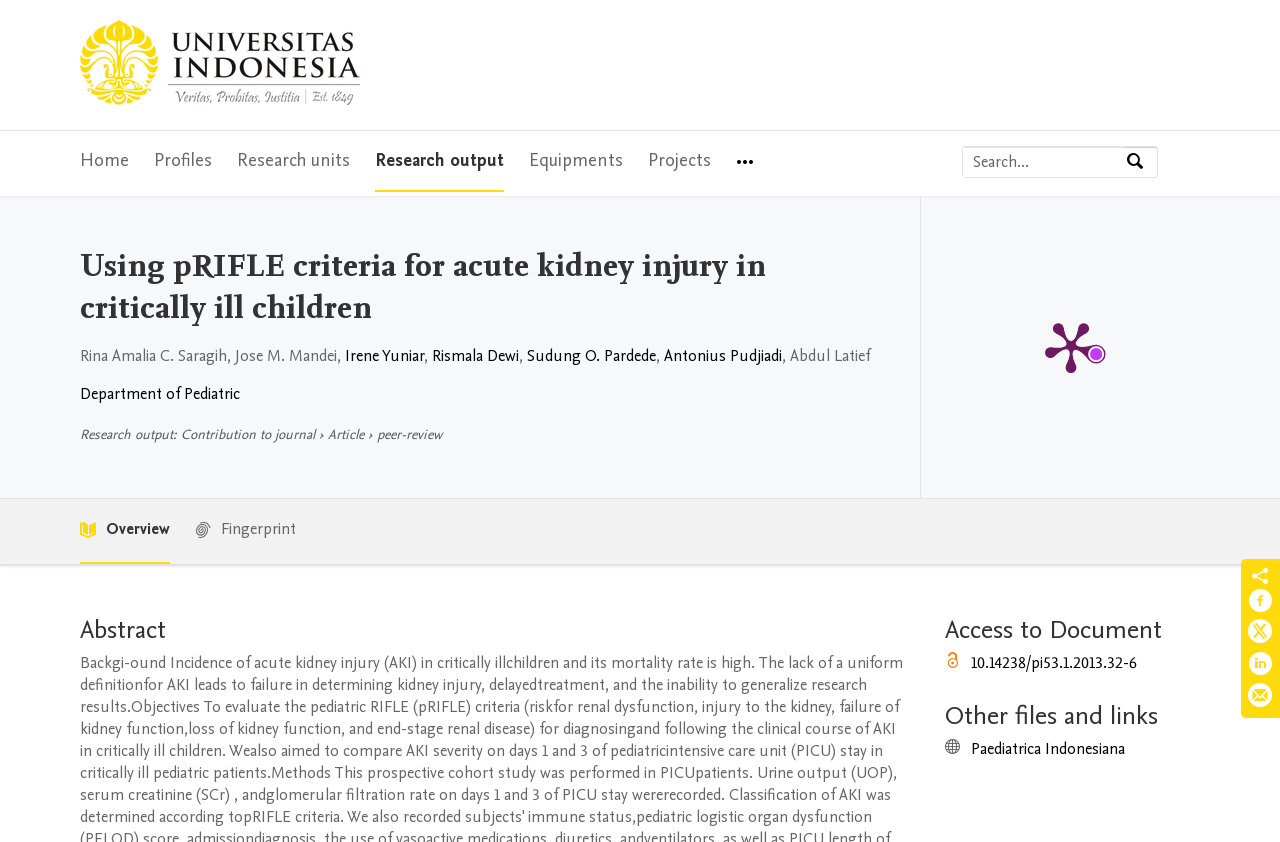Using the webpage screenshot, locate the HTML element that fits the following description and provide its bounding box: "Equipments".

[0.413, 0.156, 0.487, 0.228]